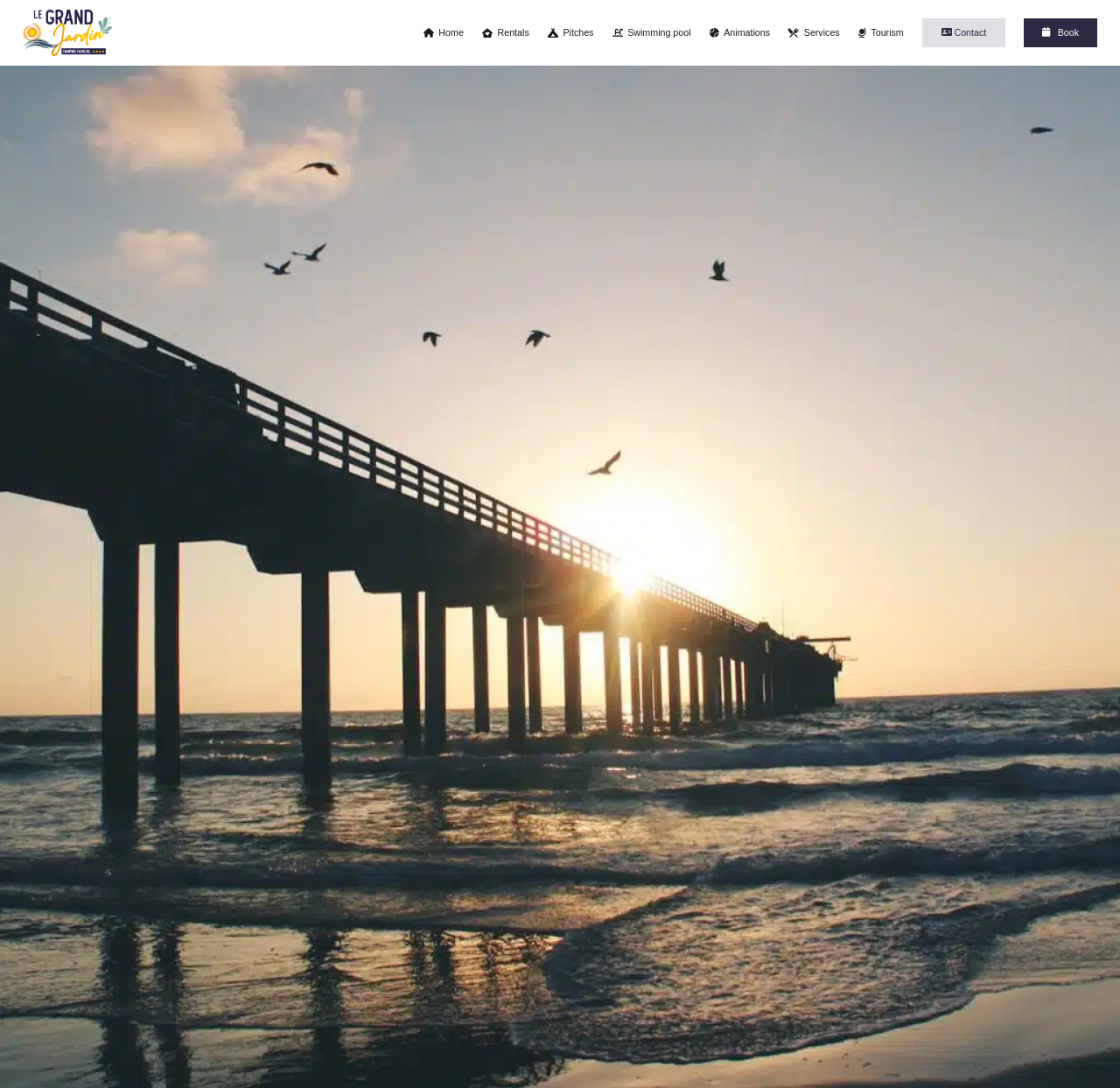Use a single word or phrase to respond to the question:
What is the text next to the 'Book' button?

Contact